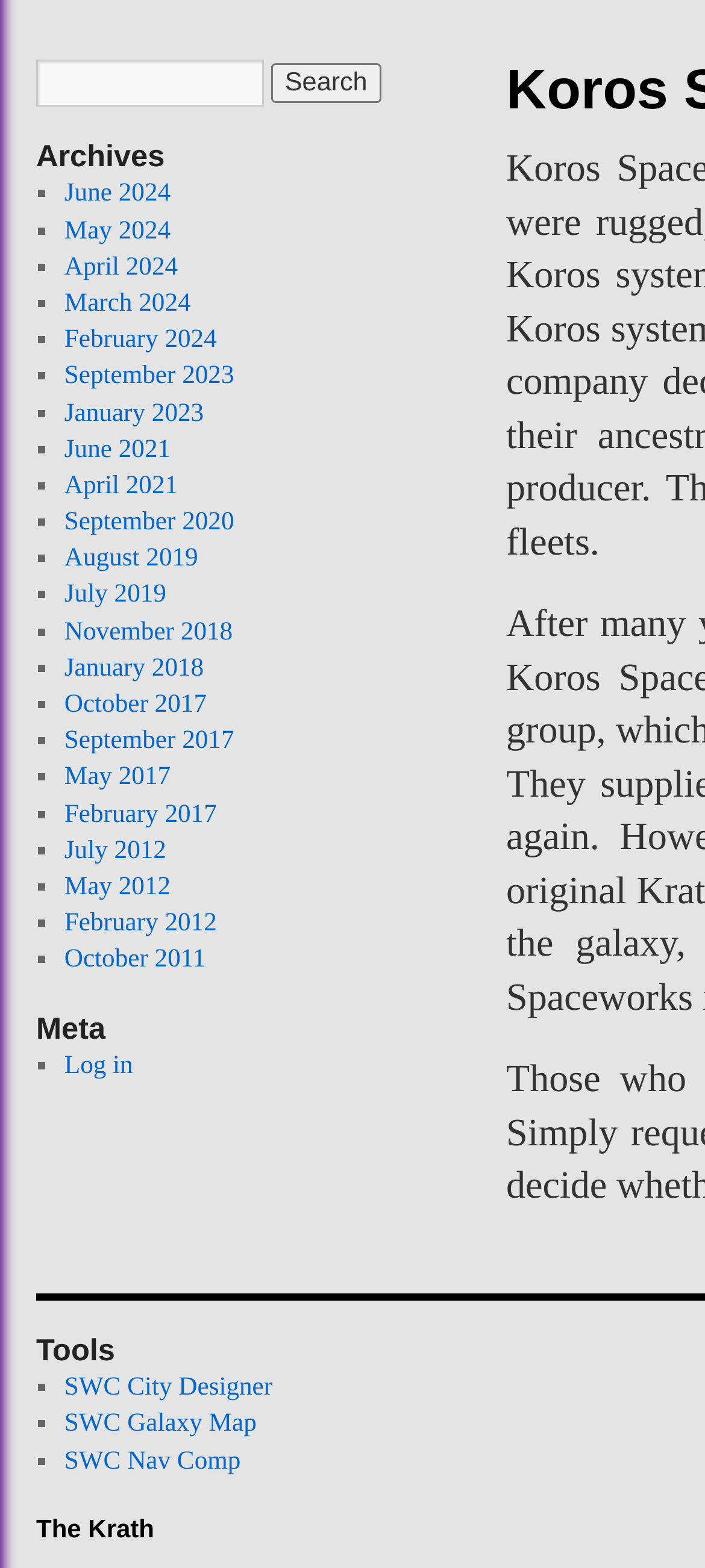Extract the bounding box coordinates for the described element: "September 2017". The coordinates should be represented as four float numbers between 0 and 1: [left, top, right, bottom].

[0.091, 0.507, 0.332, 0.526]